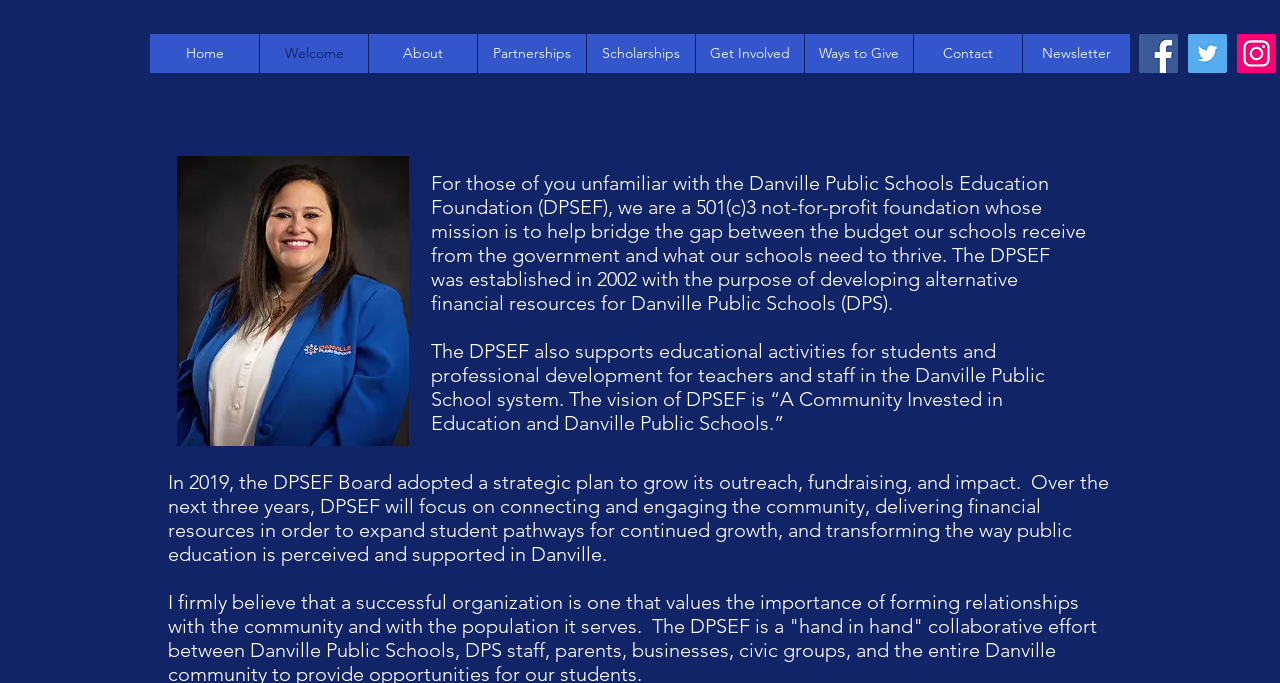Locate the bounding box of the UI element described in the following text: "Ways to Give".

[0.628, 0.05, 0.713, 0.107]